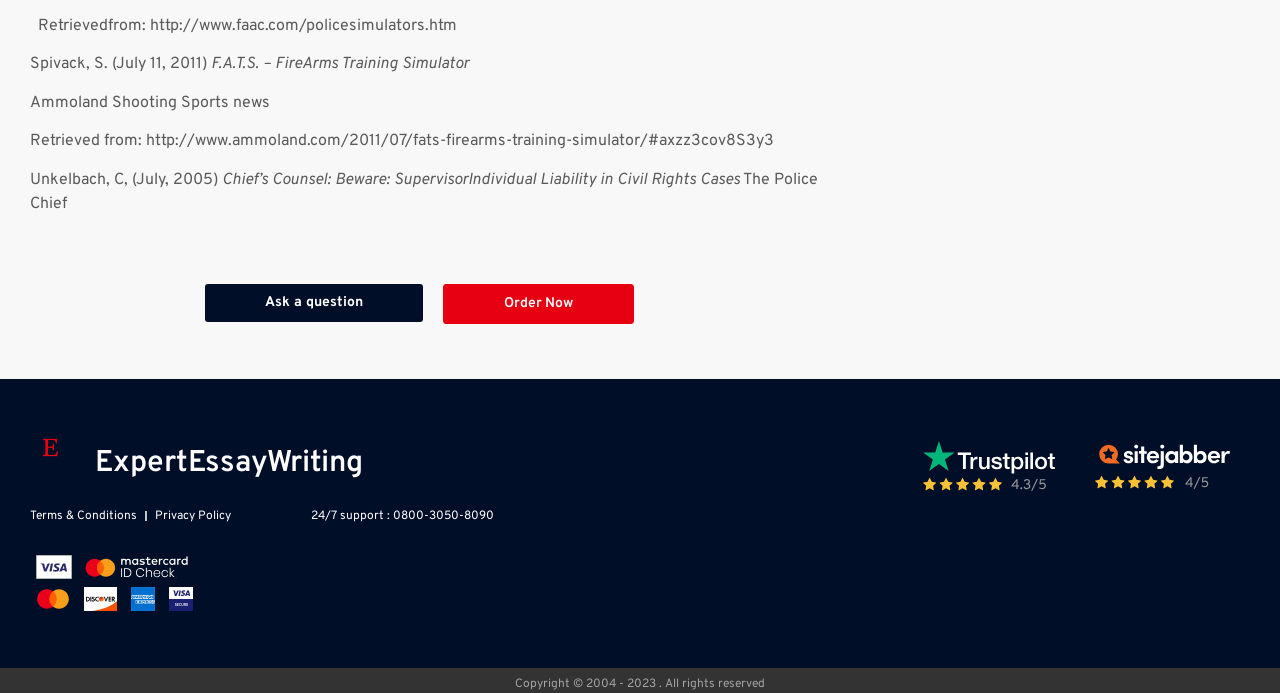Could you please study the image and provide a detailed answer to the question:
What is the phone number for 24/7 support?

The answer can be found in the StaticText element with the text '24/7 support : 0800-3050-8090' at coordinates [0.243, 0.732, 0.386, 0.756].